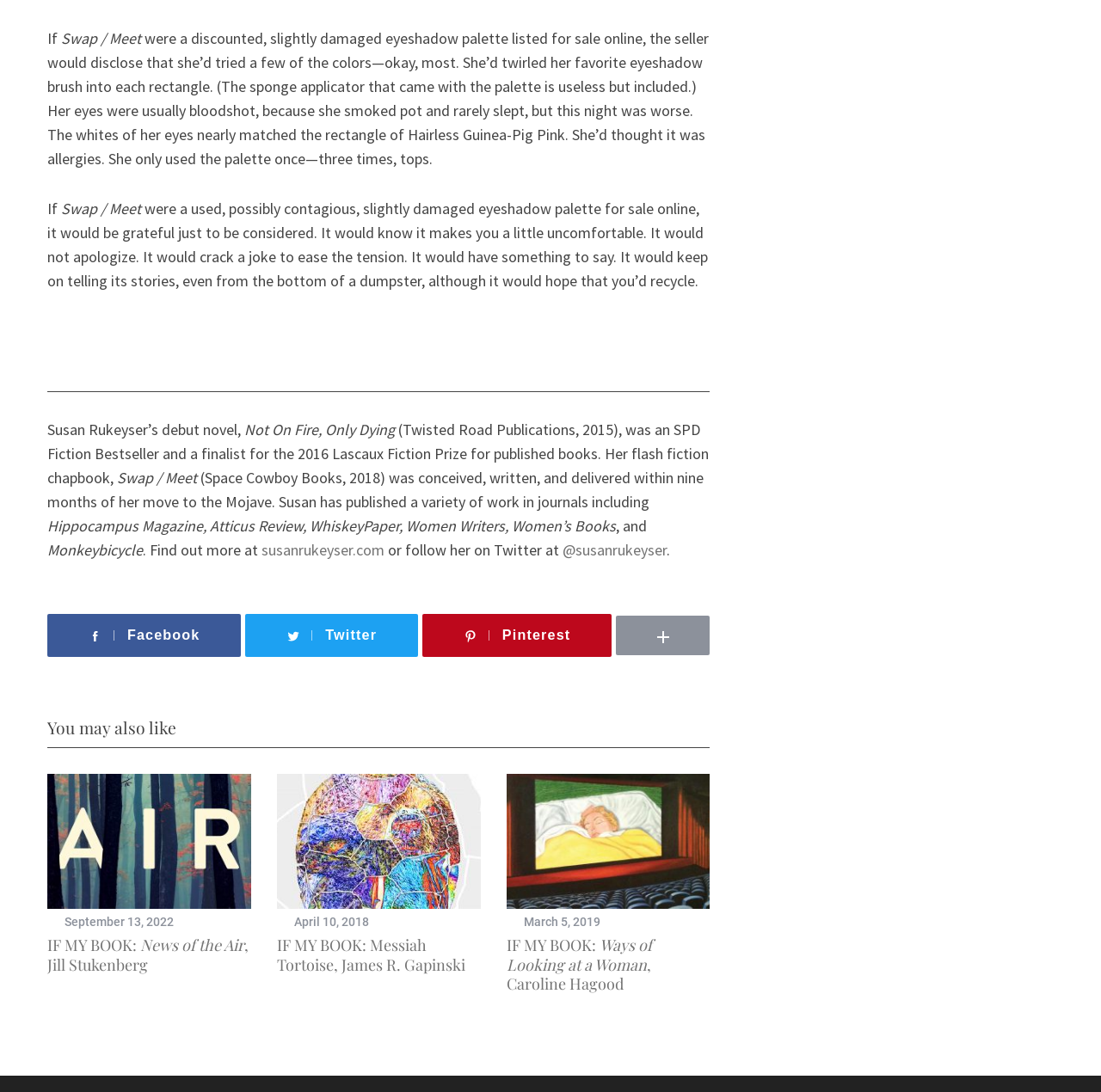Can you give a comprehensive explanation to the question given the content of the image?
What is the title of Susan Rukeyser's debut novel?

The title of Susan Rukeyser's debut novel can be found in the text 'Susan Rukeyser’s debut novel, Not On Fire, Only Dying (Twisted Road Publications, 2015), was an SPD Fiction Bestseller and a finalist for the 2016 Lascaux Fiction Prize for published books.'